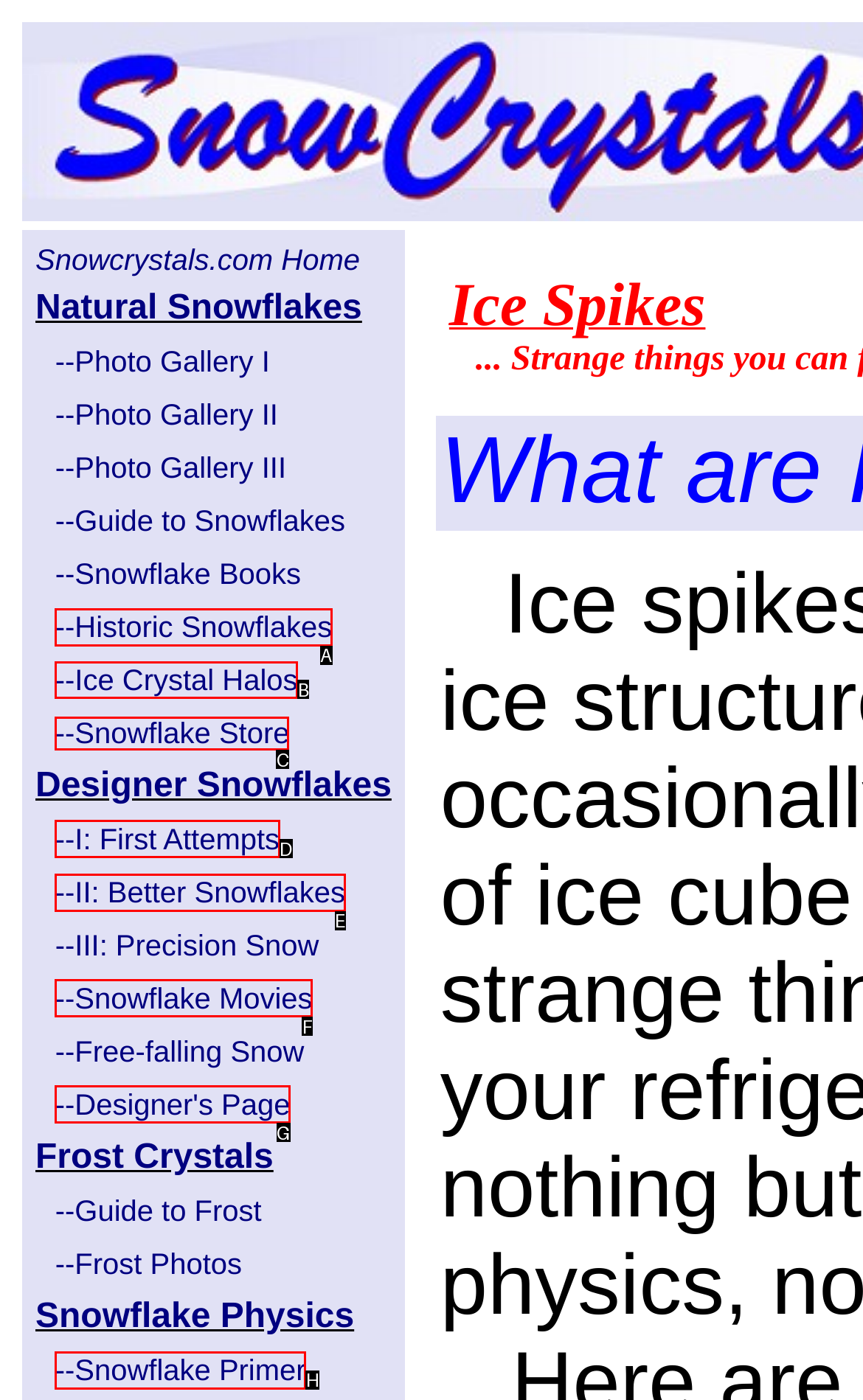Indicate the HTML element that should be clicked to perform the task: visit Snowflake Store Reply with the letter corresponding to the chosen option.

C